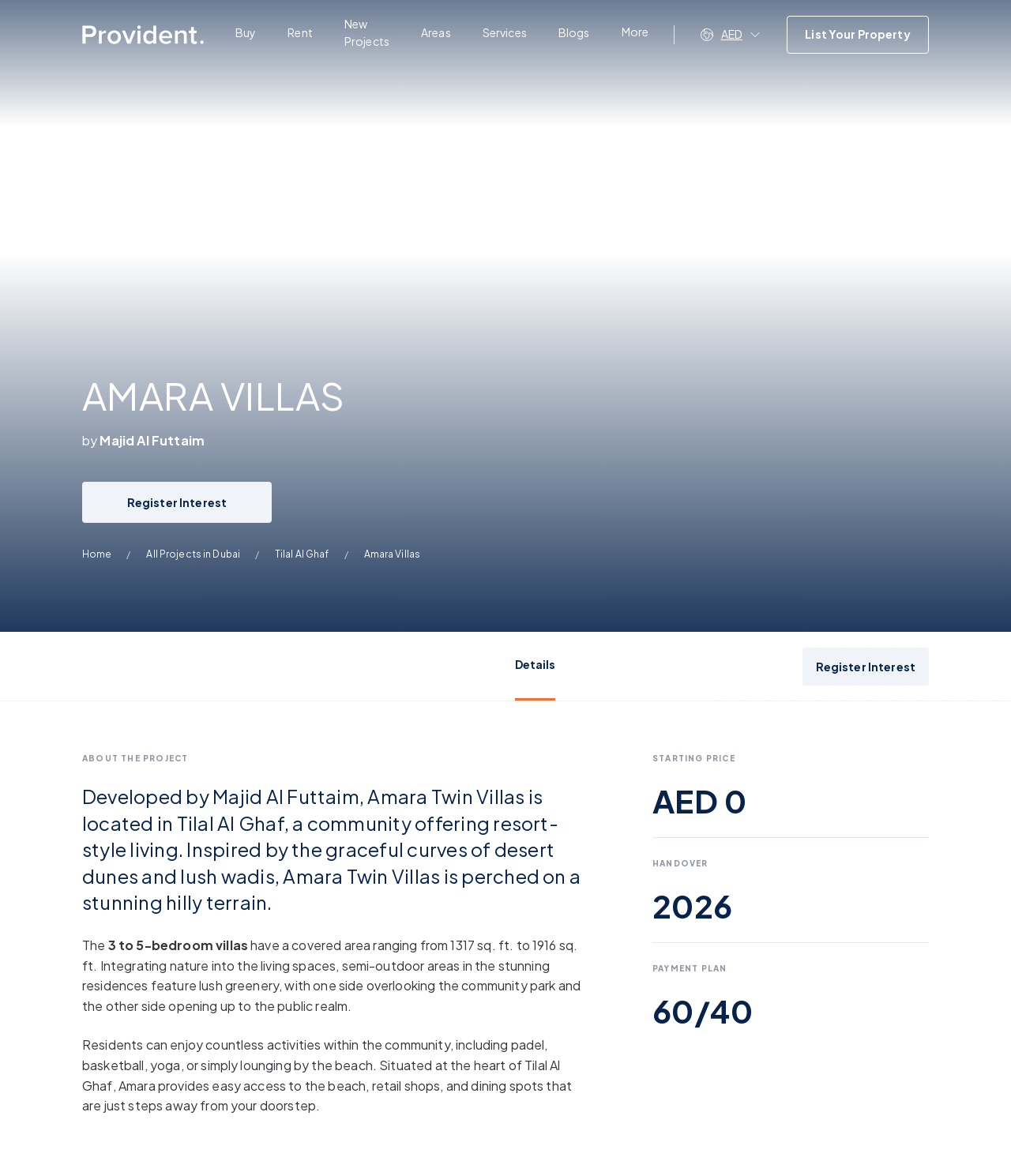What is the developer of Amara Villas?
Please use the visual content to give a single word or phrase answer.

Majid Al Futtaim